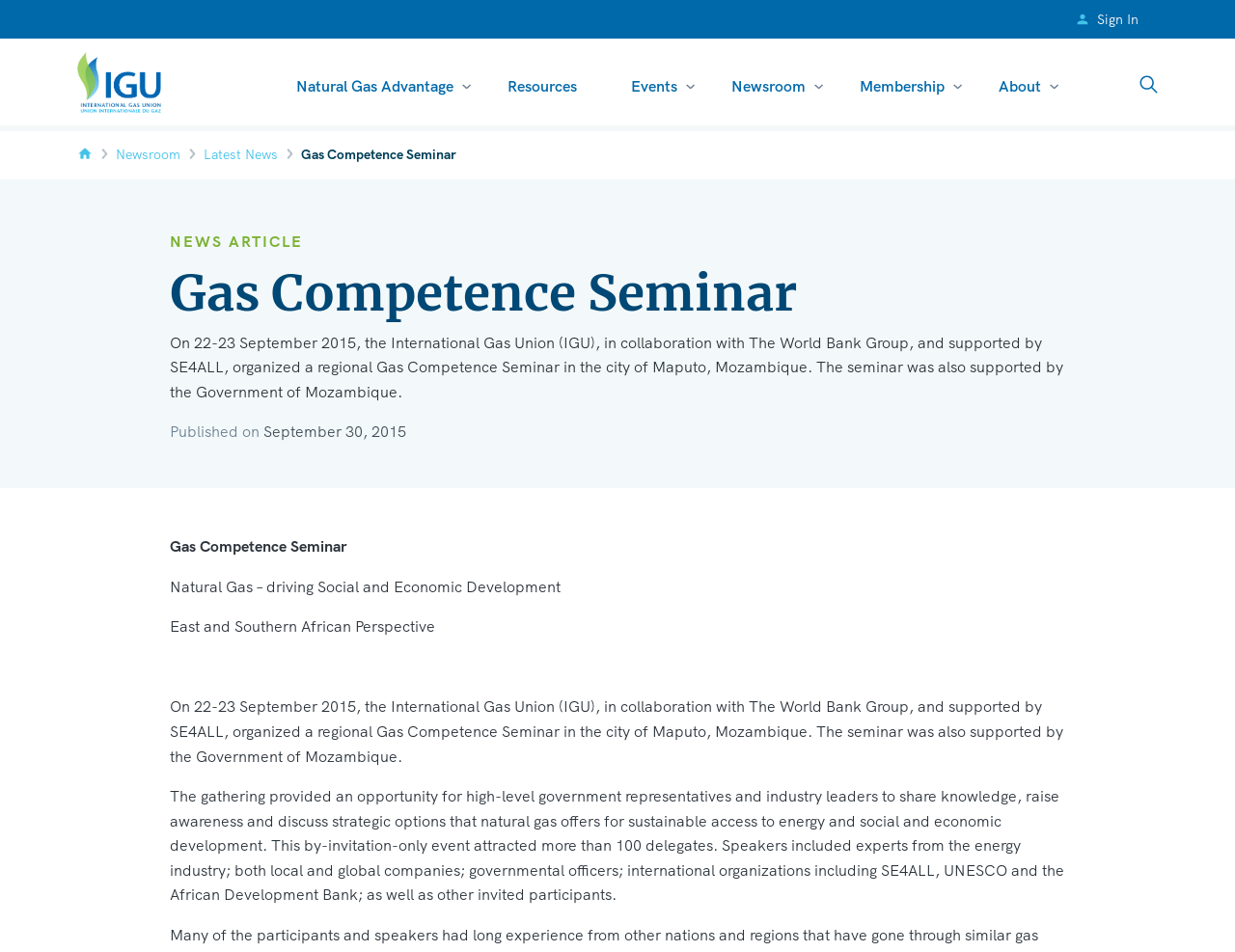Please locate the bounding box coordinates for the element that should be clicked to achieve the following instruction: "Learn about Natural Gas Advantage". Ensure the coordinates are given as four float numbers between 0 and 1, i.e., [left, top, right, bottom].

[0.239, 0.08, 0.367, 0.13]